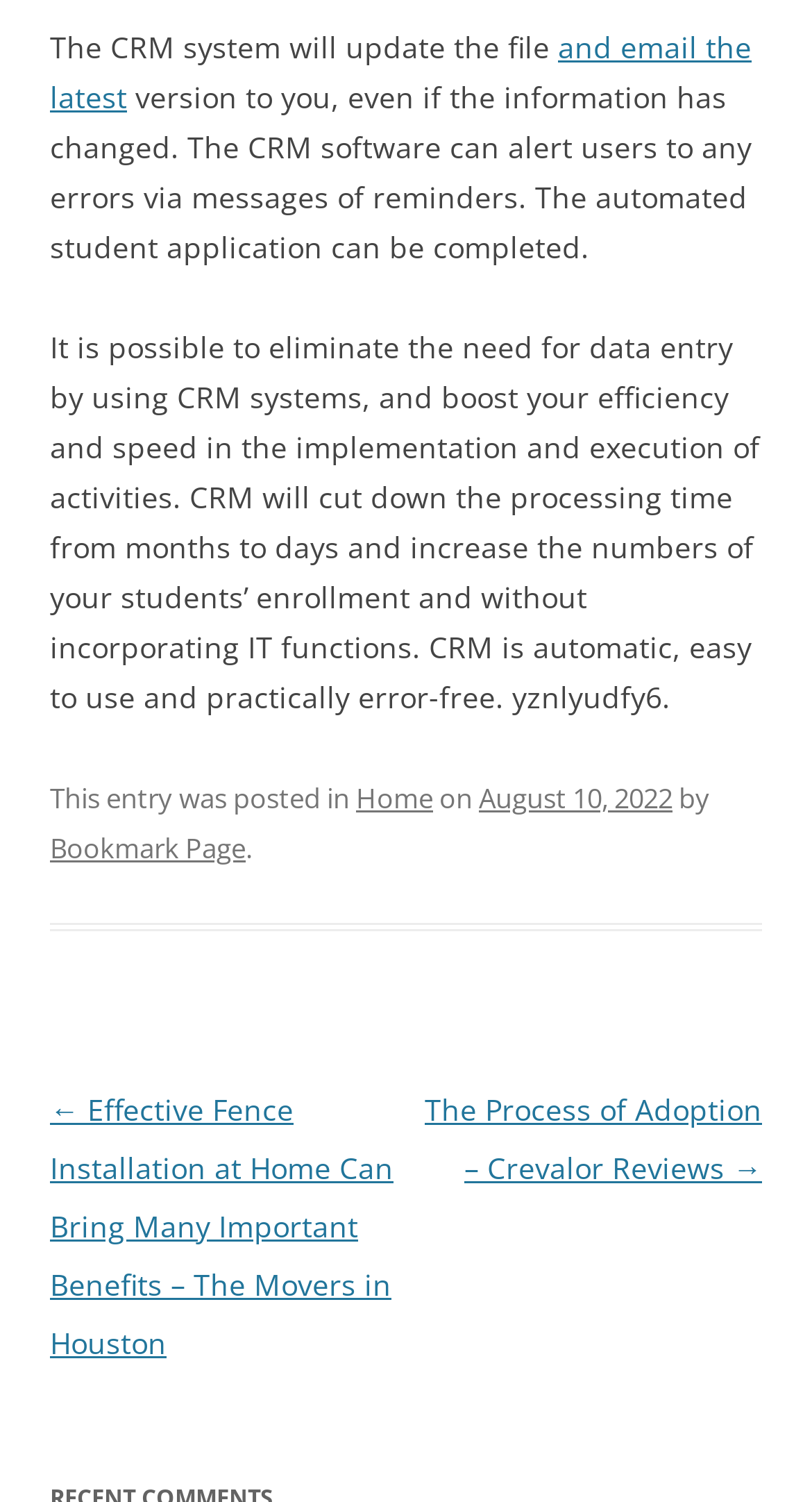What is the automated student application capable of?
Based on the screenshot, respond with a single word or phrase.

Completing applications